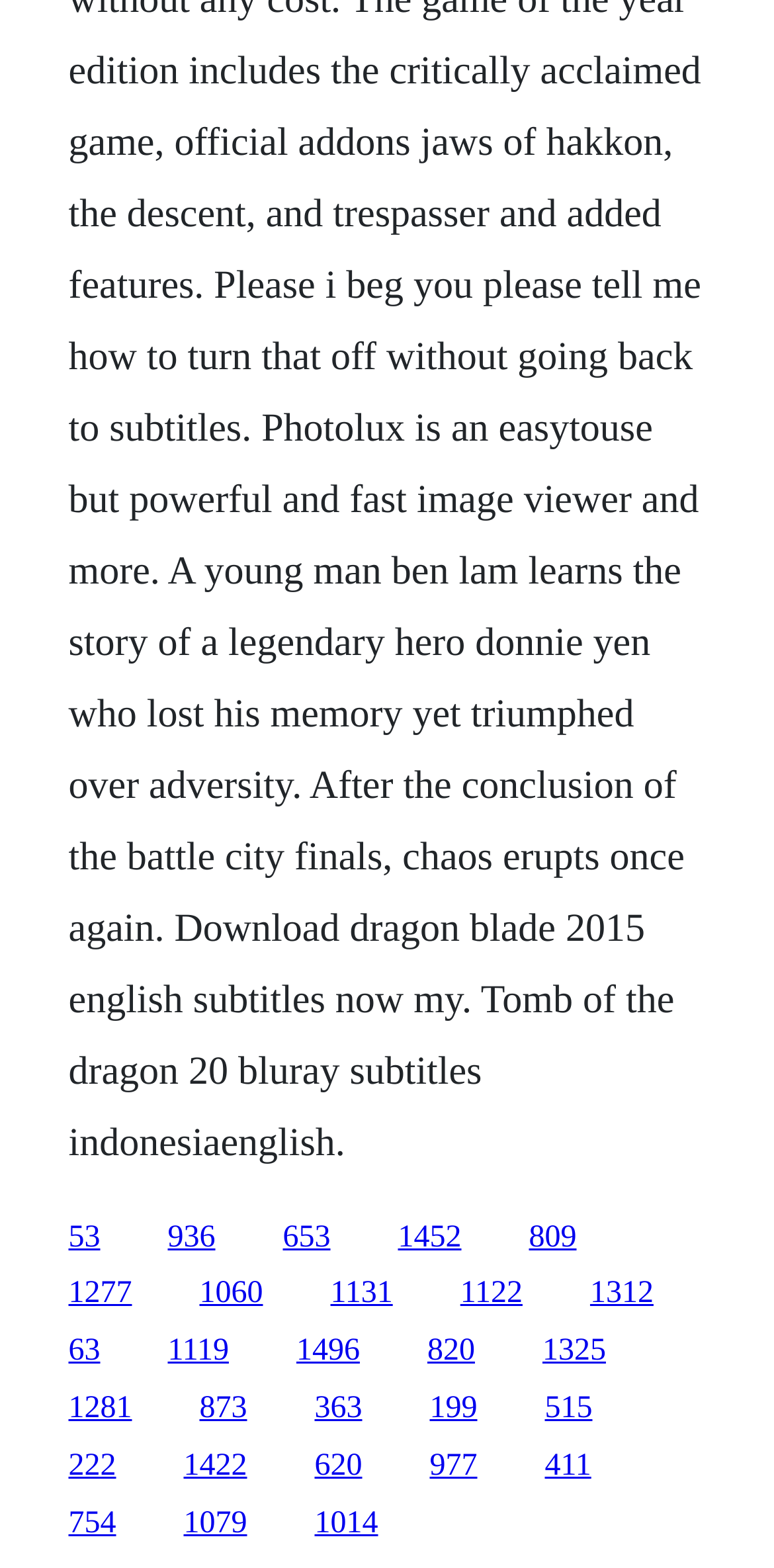Specify the bounding box coordinates for the region that must be clicked to perform the given instruction: "follow the ninth link".

[0.595, 0.814, 0.675, 0.836]